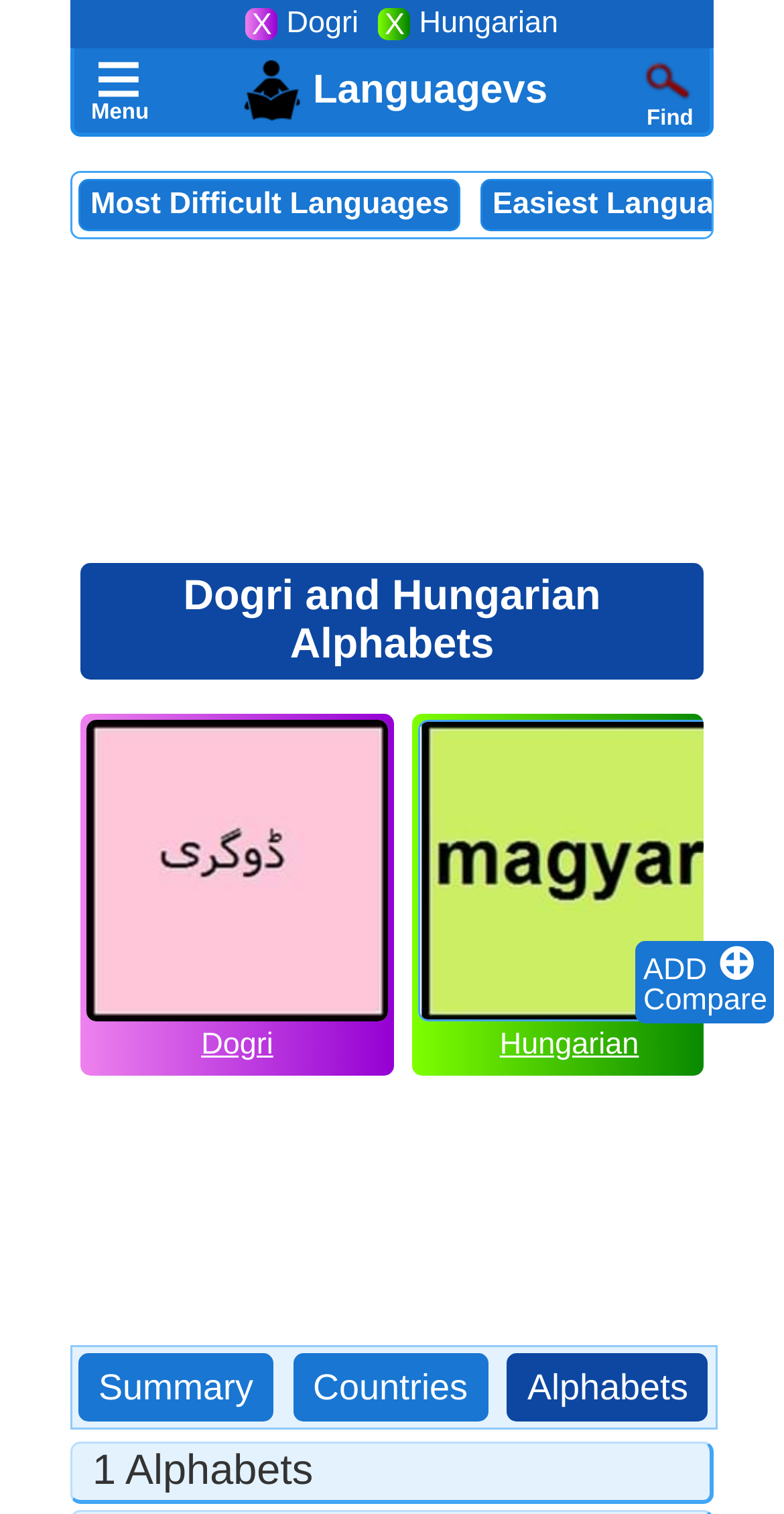Identify the bounding box coordinates of the HTML element based on this description: "parent_node: Find alt="Search icon"".

[0.813, 0.033, 0.89, 0.073]